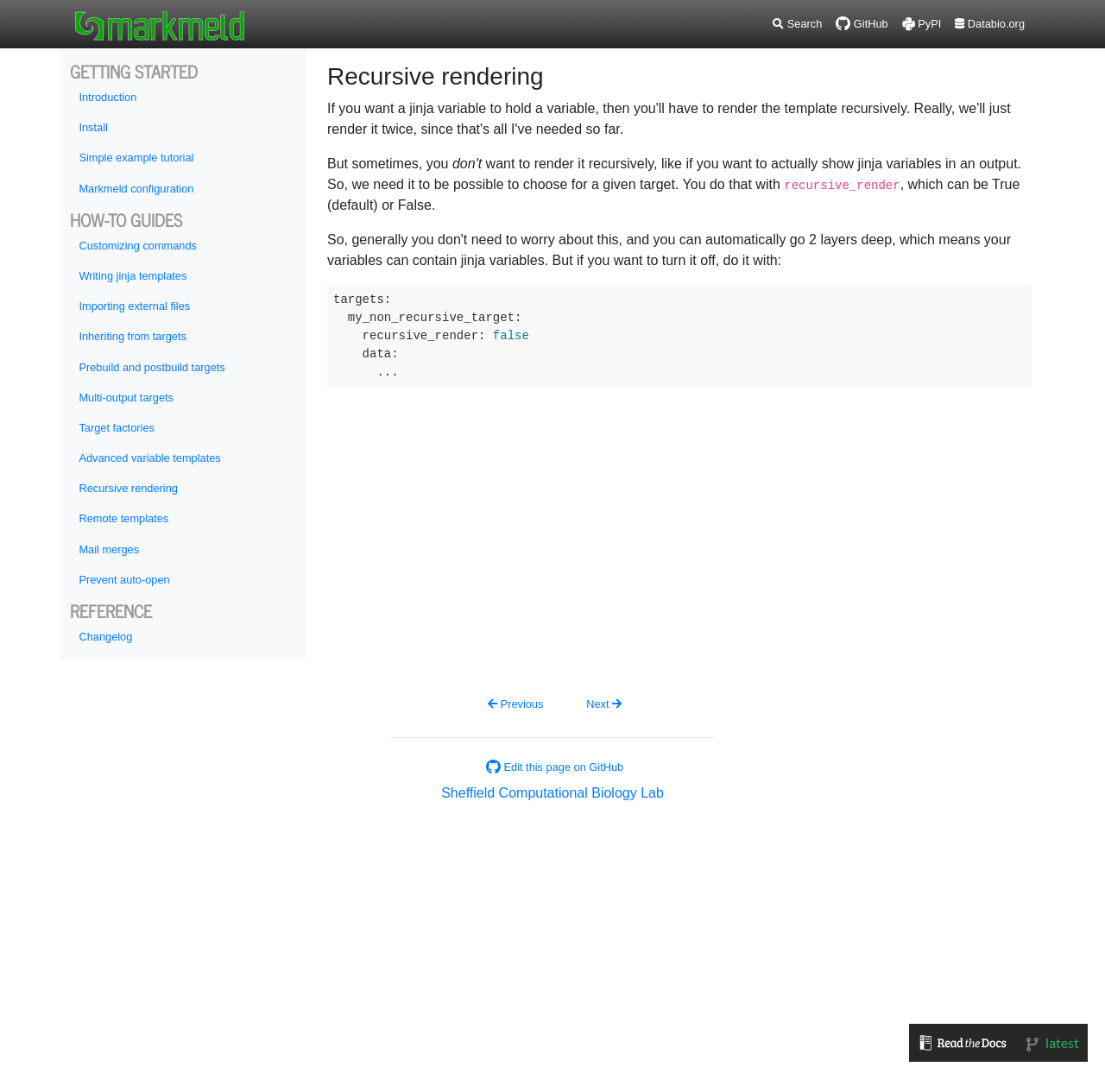What is the first link on the top right corner?
Using the image, provide a detailed and thorough answer to the question.

I looked at the top right corner of the webpage and found a series of links. The first link is represented by the icon '' and its text is 'Search'.